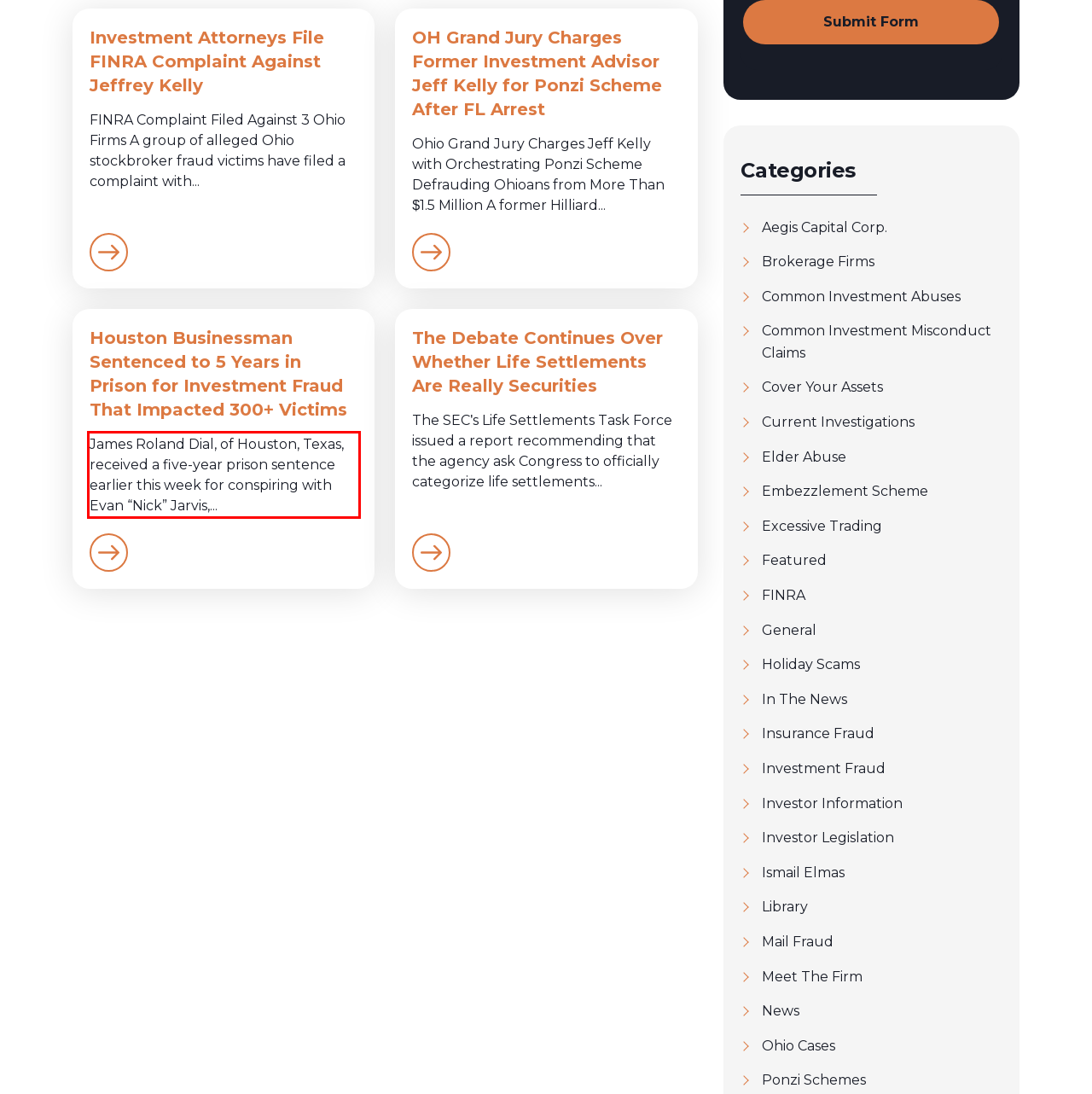In the given screenshot, locate the red bounding box and extract the text content from within it.

James Roland Dial, of Houston, Texas, received a five-year prison sentence earlier this week for conspiring with Evan “Nick” Jarvis,...